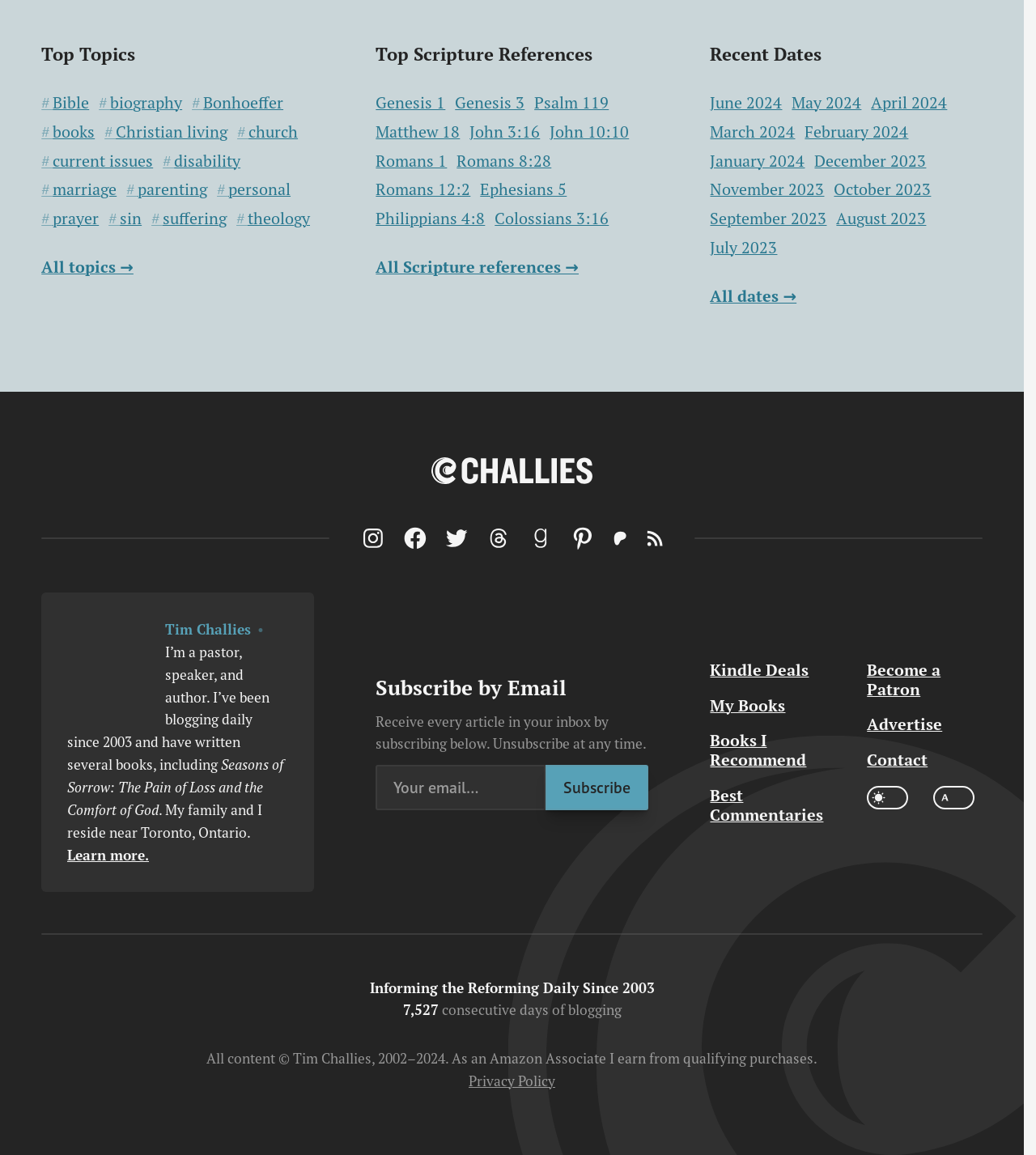Find the bounding box coordinates of the element to click in order to complete the given instruction: "Switch to dark mode."

[0.837, 0.68, 0.876, 0.7]